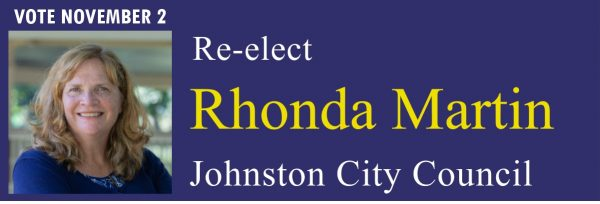Look at the image and give a detailed response to the following question: What is the color of the background?

The caption describes the image as having a blue background, which creates a striking contrast with the bold yellow letters of the prominent text 'Re-elect Rhonda Martin'.